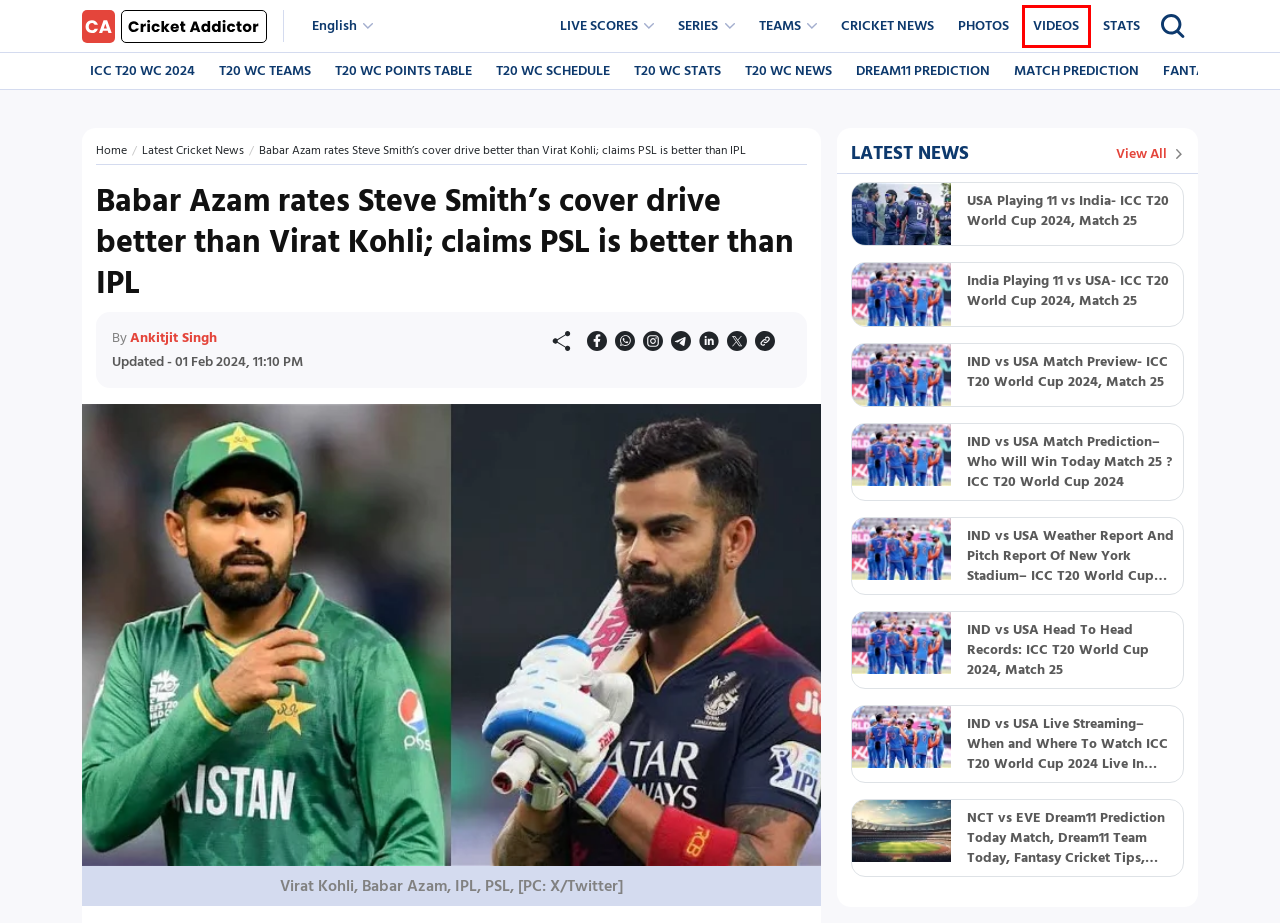A screenshot of a webpage is given, marked with a red bounding box around a UI element. Please select the most appropriate webpage description that fits the new page after clicking the highlighted element. Here are the candidates:
A. Indian Premier League 2024 Records, Indian Premier League Records & Stats - Cricketaddictor
B. ICC T20 World Cup All Teams Update - Cricketaddictor
C. Latest Cricket Videos, Latest Match Highlights Videos - Cricketaddictor
D. India Playing 11 vs USA- ICC T20 World Cup 2024, Match 25
E. ICC T20 World Cup Stats, World Cup Player Records - Cricketaddictor
F. Dream11 Prediction Today Match, Dream11 Team Today and Winning Tips - Cricket Addictor
G. ICC T20 World Cup News & Updates - Cricketaddictor
H. Latest Cricket News, Cricket News Today Match - Cricket Addictor

C